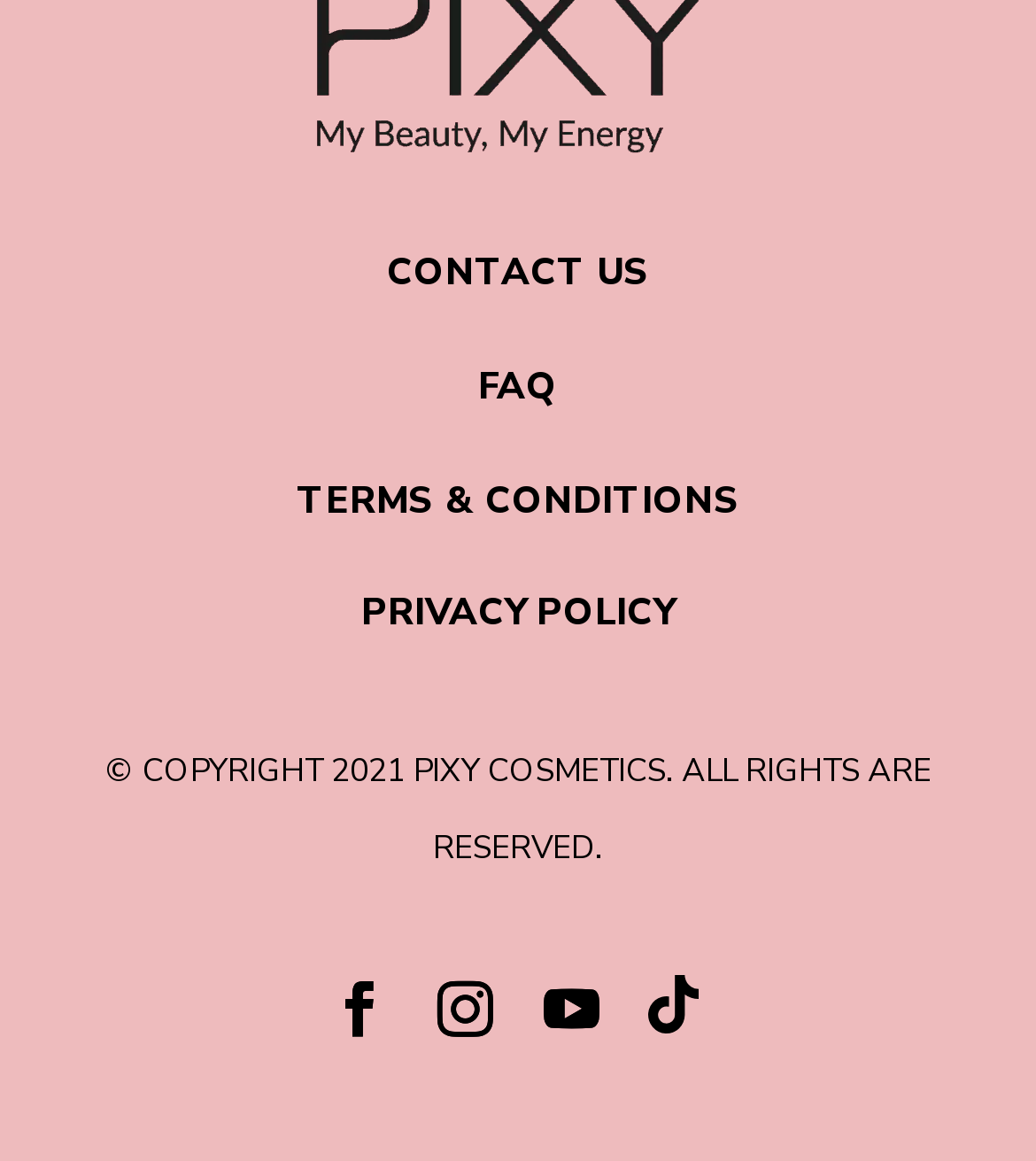Identify the bounding box coordinates of the area that should be clicked in order to complete the given instruction: "Read terms and conditions". The bounding box coordinates should be four float numbers between 0 and 1, i.e., [left, top, right, bottom].

[0.286, 0.409, 0.714, 0.452]